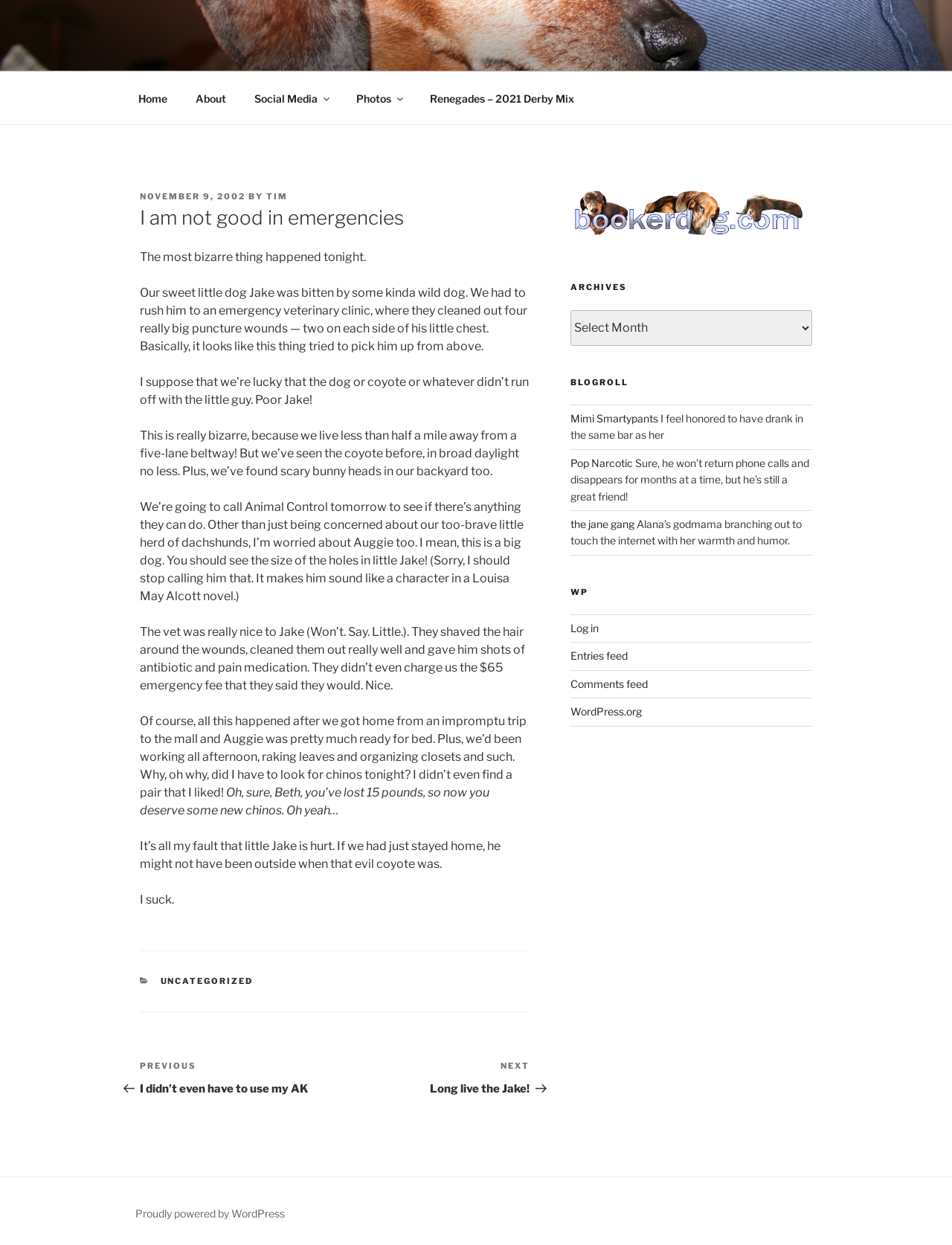Provide the bounding box coordinates for the specified HTML element described in this description: "Log in". The coordinates should be four float numbers ranging from 0 to 1, in the format [left, top, right, bottom].

[0.599, 0.499, 0.629, 0.51]